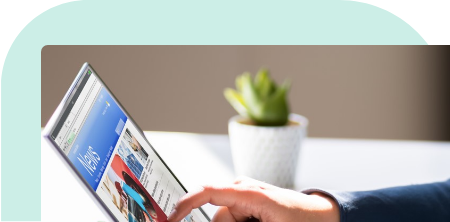Detail everything you observe in the image.

The image features a close-up of a person's hand interacting with a touchscreen device, displaying a vibrant and engaging webpage. The device's sleek design and the gentle touch suggest ease of use, highlighting a modern approach to technology. In the background, a small green plant in a white pot brings a touch of nature into the workspace, contributing to a fresh and inviting atmosphere. The light-colored background emphasizes the clarity and detail of the webpage, which showcases various articles and features, indicating a focus on lifestyle or health-related topics. This scene exemplifies a contemporary blend of nature and technology, promoting a sense of well-being and connectivity in our digital interactions.